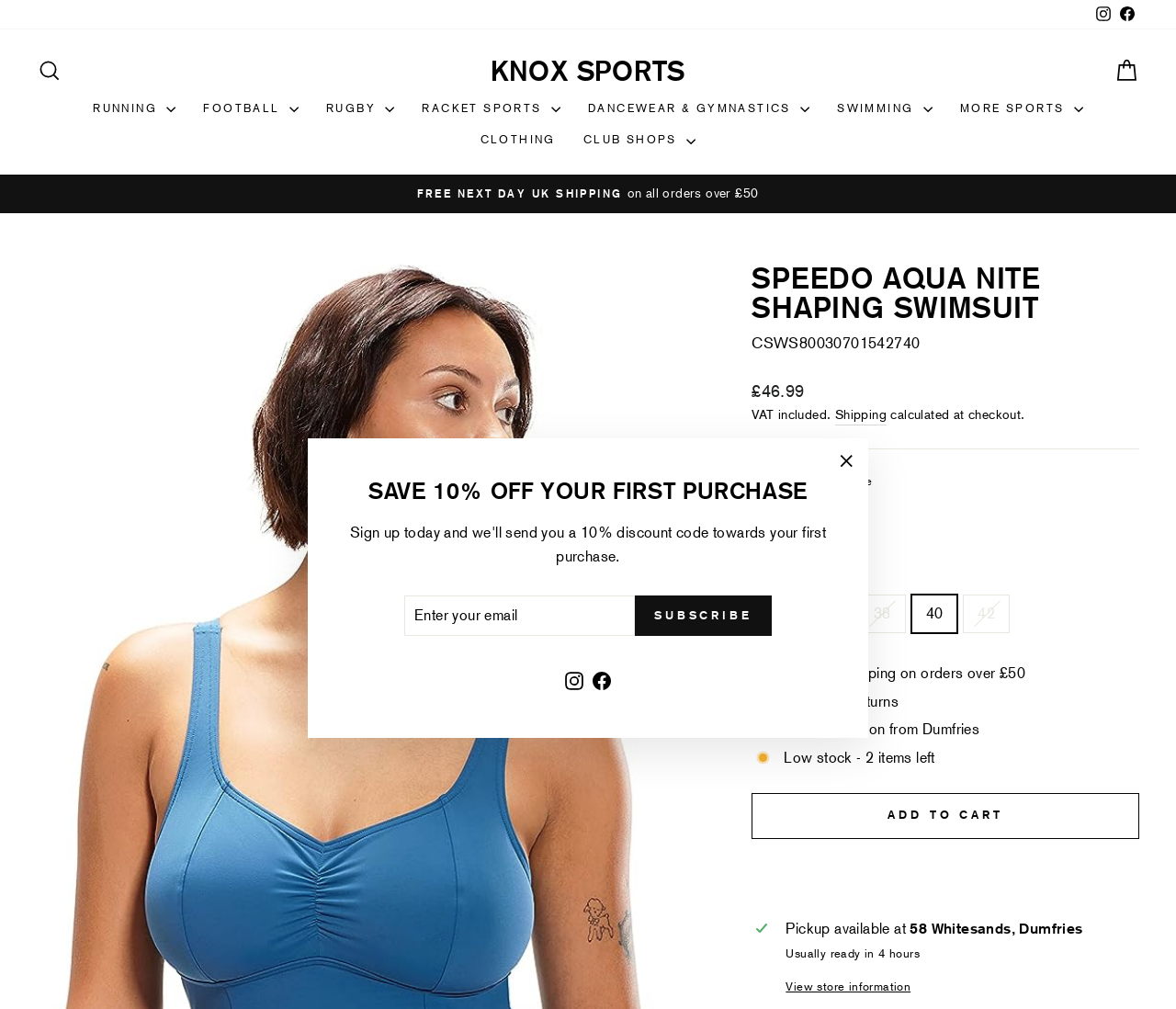Highlight the bounding box coordinates of the element that should be clicked to carry out the following instruction: "Search for products". The coordinates must be given as four float numbers ranging from 0 to 1, i.e., [left, top, right, bottom].

[0.022, 0.05, 0.062, 0.089]